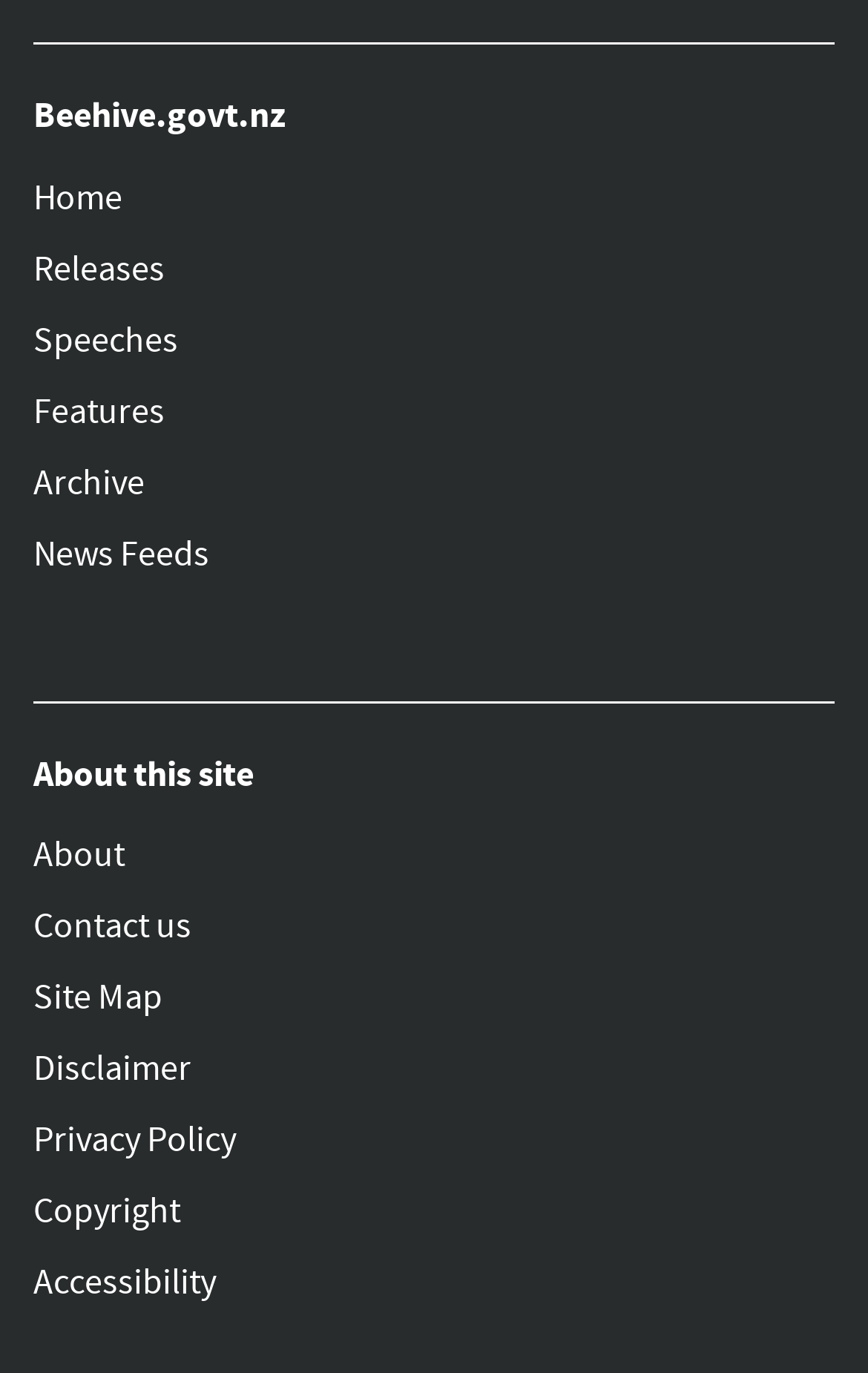Provide a short, one-word or phrase answer to the question below:
What is the first link in the 'About this site' navigation section?

About